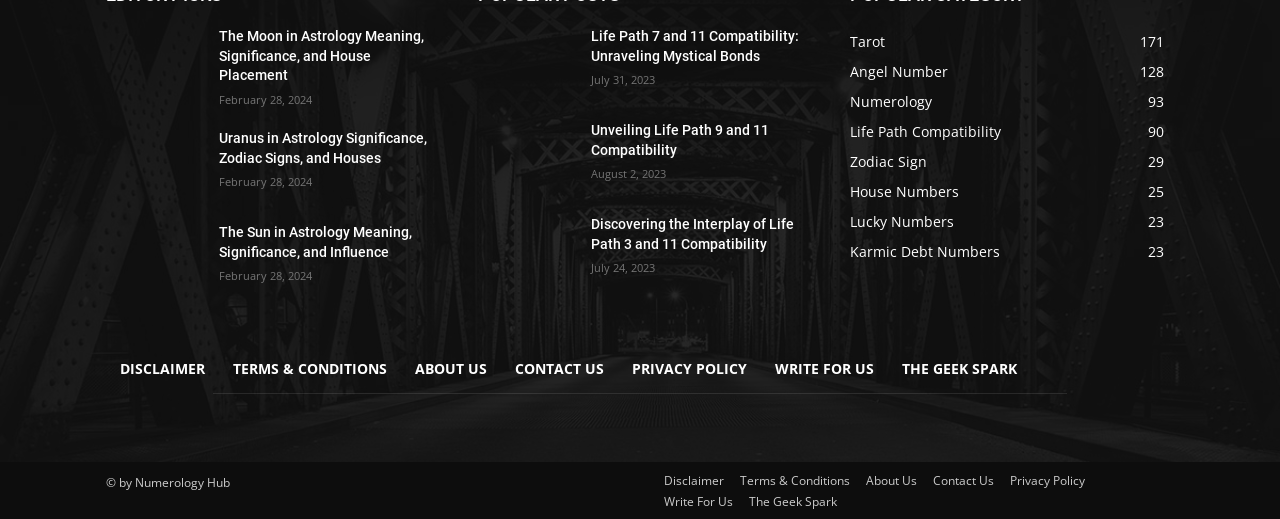From the details in the image, provide a thorough response to the question: What is the topic of the first article?

The first article on the webpage has a heading 'The Moon in Astrology Meaning, Significance, and House Placement', which indicates that the topic of the article is the moon in astrology.